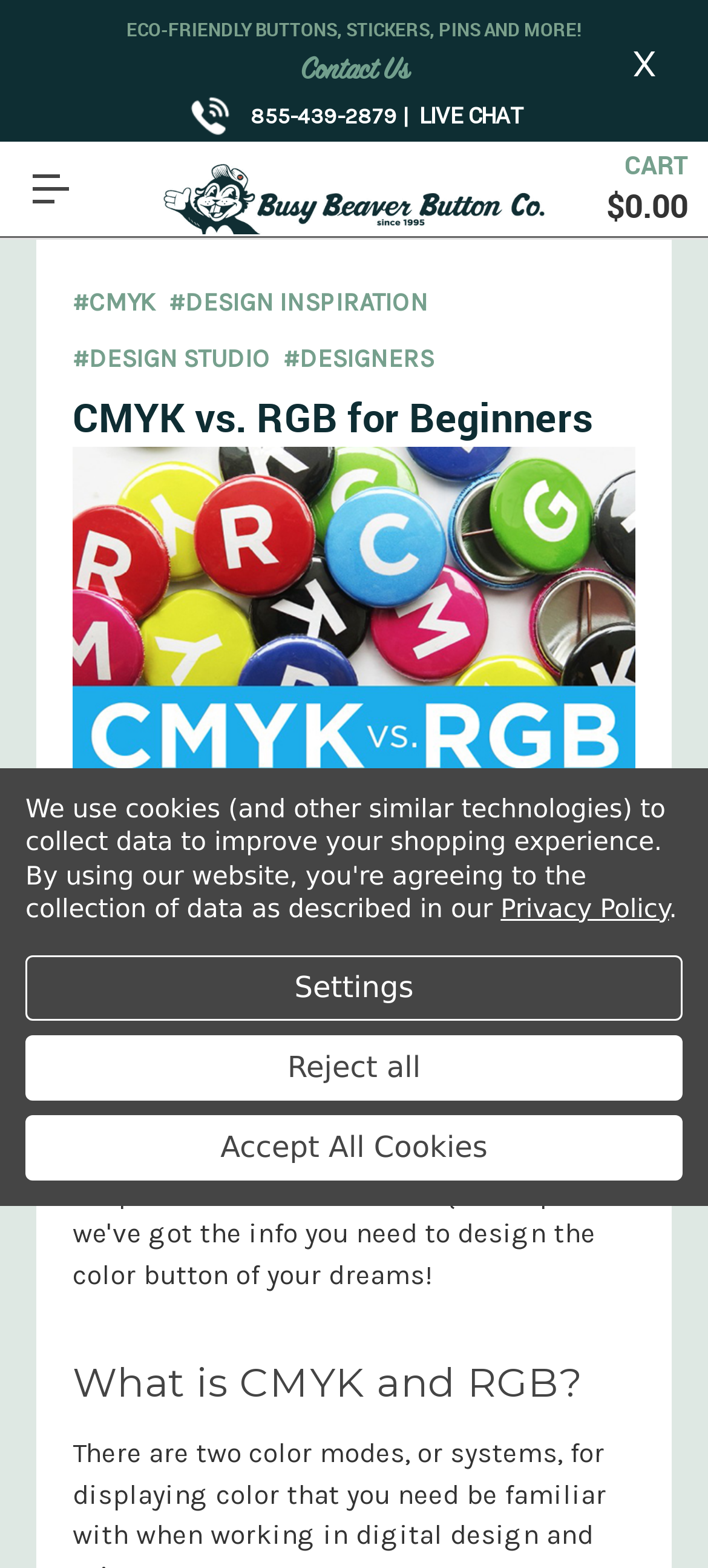Locate the bounding box of the UI element described in the following text: "Privacy Policy".

None